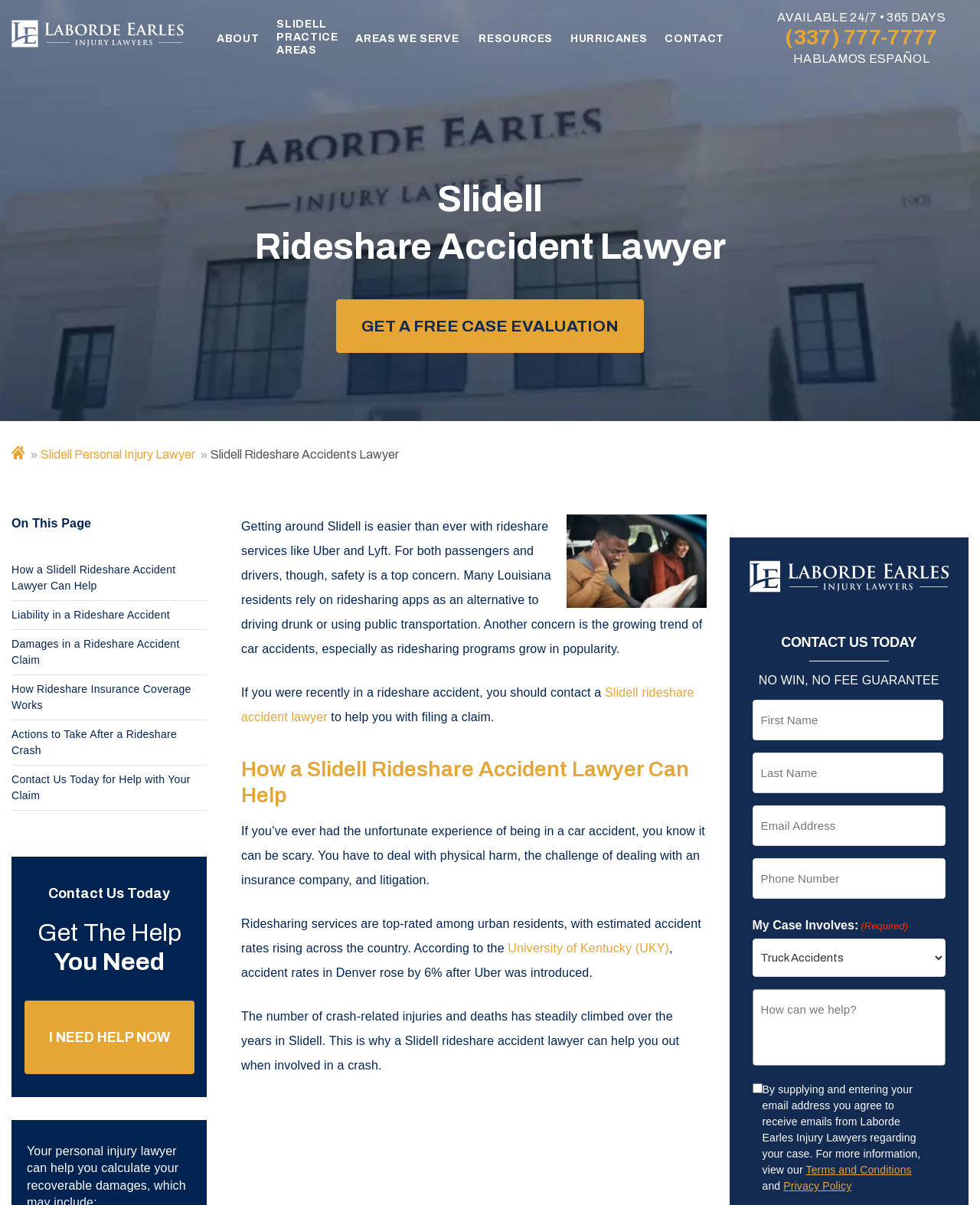What is the topic of the webpage?
Provide an in-depth answer to the question, covering all aspects.

The topic of the webpage can be inferred from the various headings and paragraphs on the webpage, which all relate to rideshare accidents and the services offered by a lawyer in Slidell.